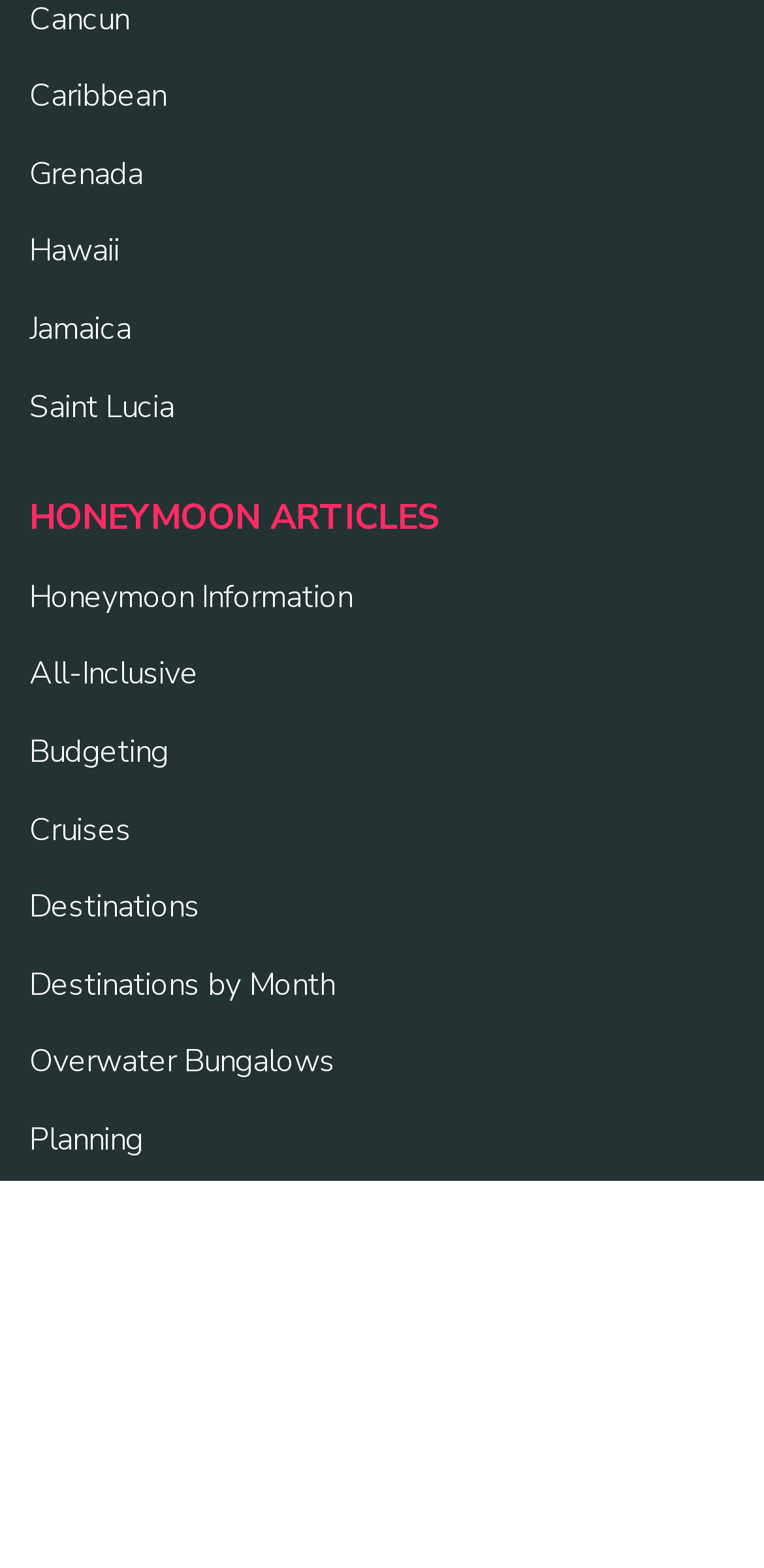Use a single word or phrase to answer the question: 
What is the last destination listed?

Saint Lucia